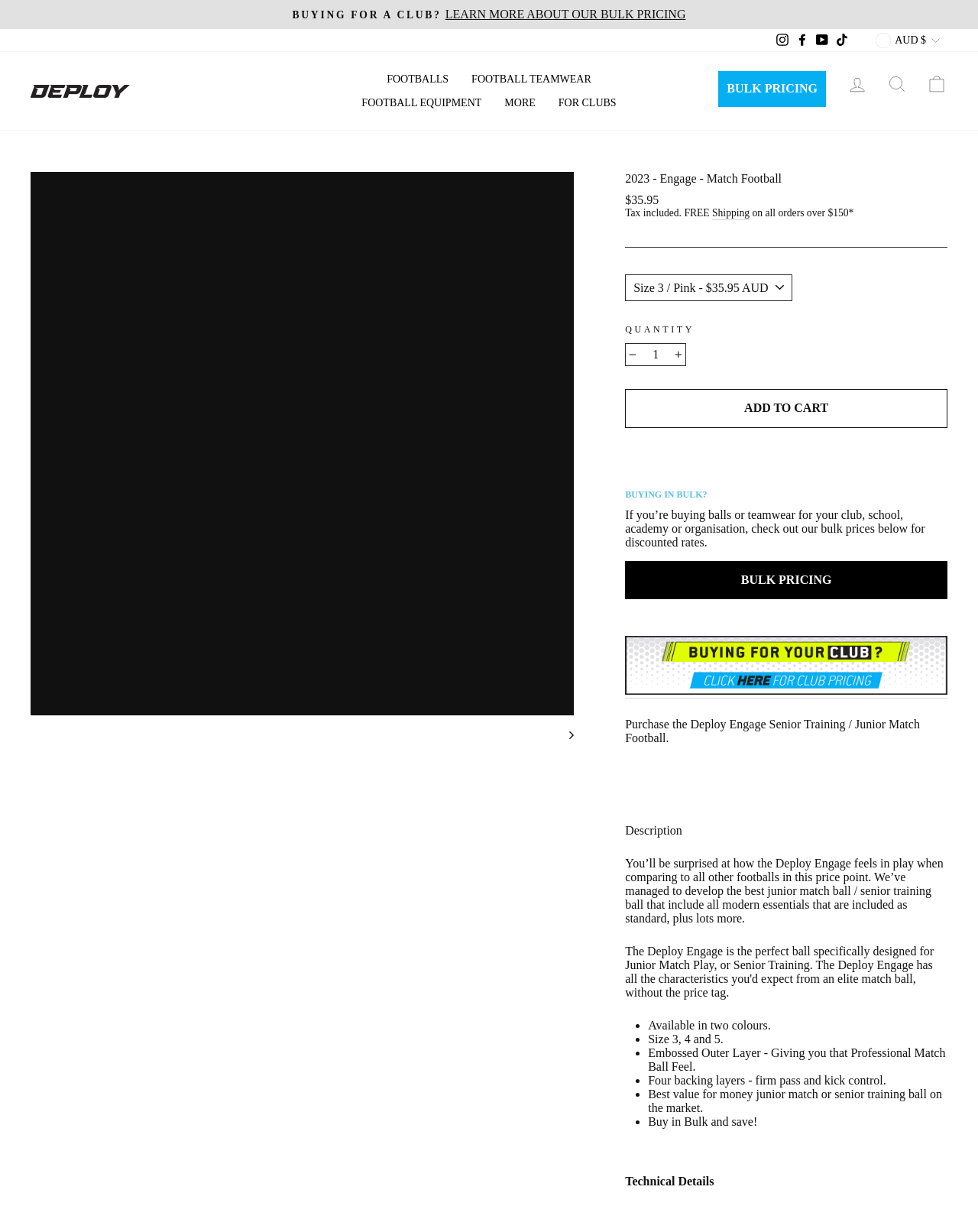Provide a comprehensive caption for the webpage.

This webpage is about the Deploy Engage Senior Training / Junior Match Football. At the top left corner, there is a navigation icon and a "Skip to content" link. Below that, there is a slideshow with a "Pause slideshow" button. On the top right corner, there are social media links to Instagram, Facebook, YouTube, and TikTok, as well as a currency dropdown menu.

The main navigation menu is located below the slideshow, with links to "FOOTBALLS", "FOOTBALL TEAMWEAR", "FOOTBALL EQUIPMENT", "MORE", and "FOR CLUBS". On the right side of the navigation menu, there are links to "BULK PRICING", "LOG IN", "SEARCH", and "CART".

The main content of the webpage is about the Deploy Engage football. There is a heading that reads "2023 - Engage - Match Football" and a regular price of $35.95, with tax included and free shipping on orders over $150. Below that, there is a quantity selector and an "ADD TO CART" button.

Further down, there is a section about buying in bulk, with a link to "BULK PRICING" and a description of the benefits of buying in bulk. There is also a section with a heading "Description" that describes the features of the Deploy Engage football, including its feel, size options, and technical details.

The technical details section lists several features of the football, including its availability in two colors, size options, embossed outer layer, and four backing layers. There is also a mention of its value for money and the option to buy in bulk and save.